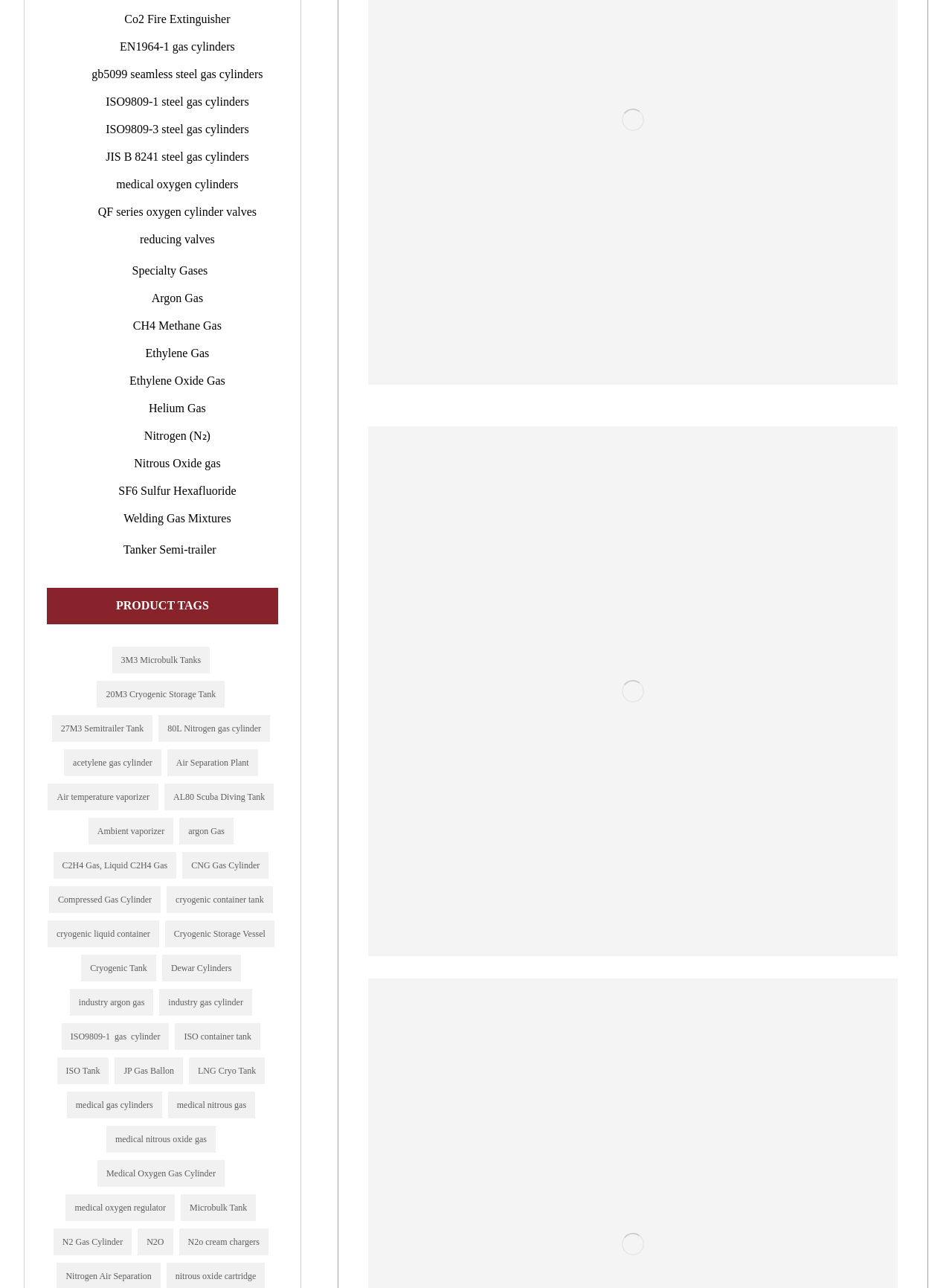What is the purpose of the 'PRODUCT TAGS' section?
Please answer using one word or phrase, based on the screenshot.

To categorize products